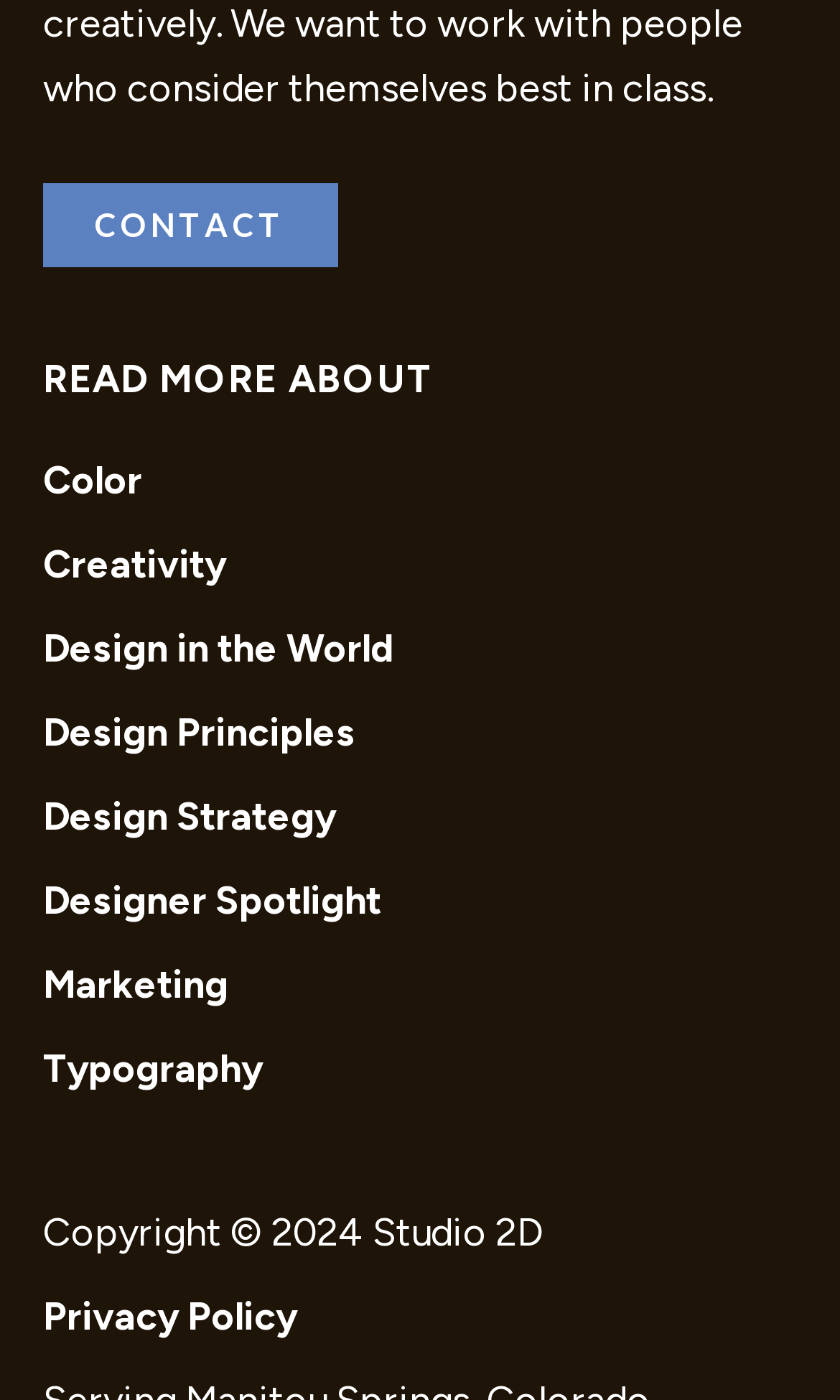Please provide a one-word or phrase answer to the question: 
What is the copyright year mentioned on the webpage?

2024